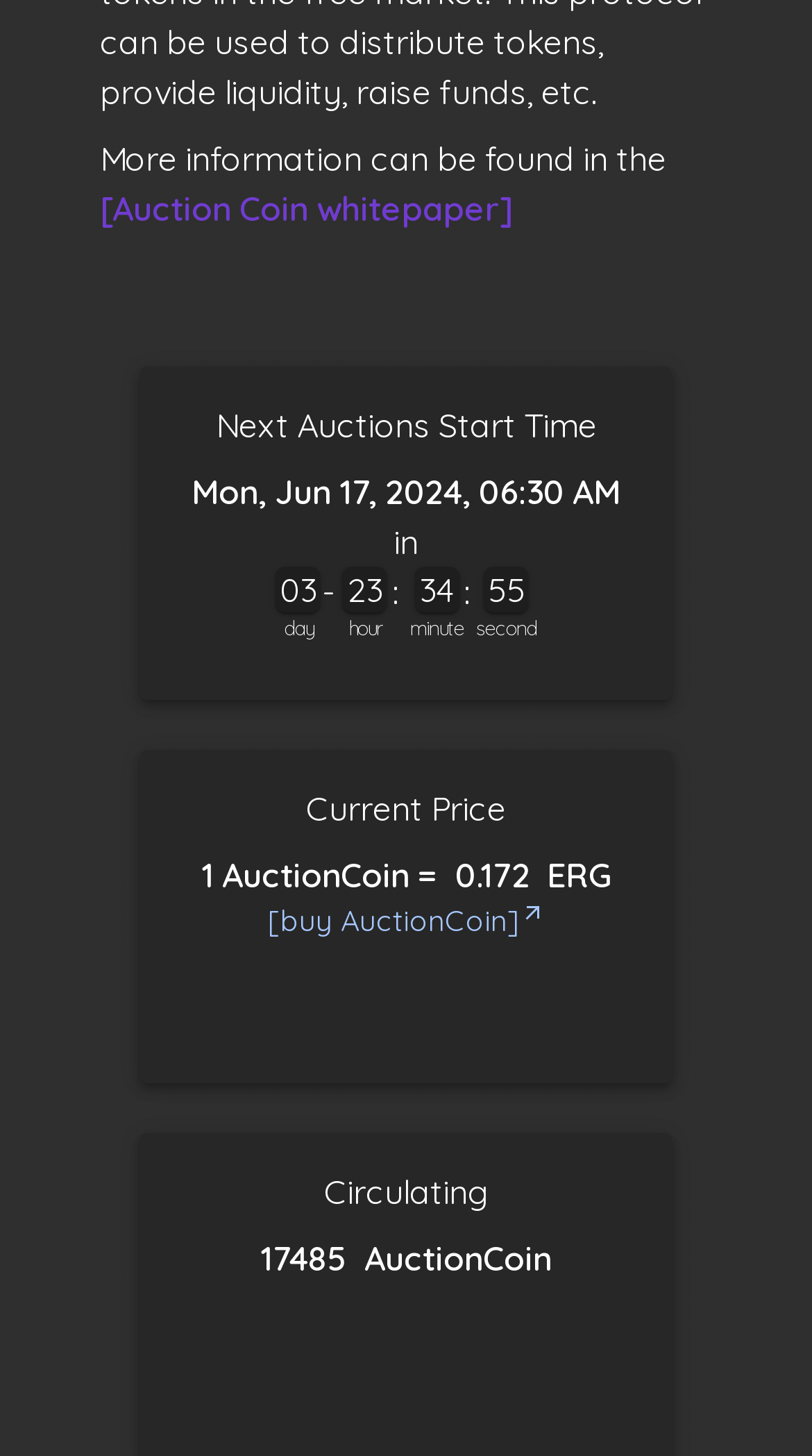Where can I find more information about Auction Coin?
Refer to the image and offer an in-depth and detailed answer to the question.

I found the answer by looking at the link '[Auction Coin whitepaper]' at the top of the page, which suggests that it provides more information about Auction Coin.